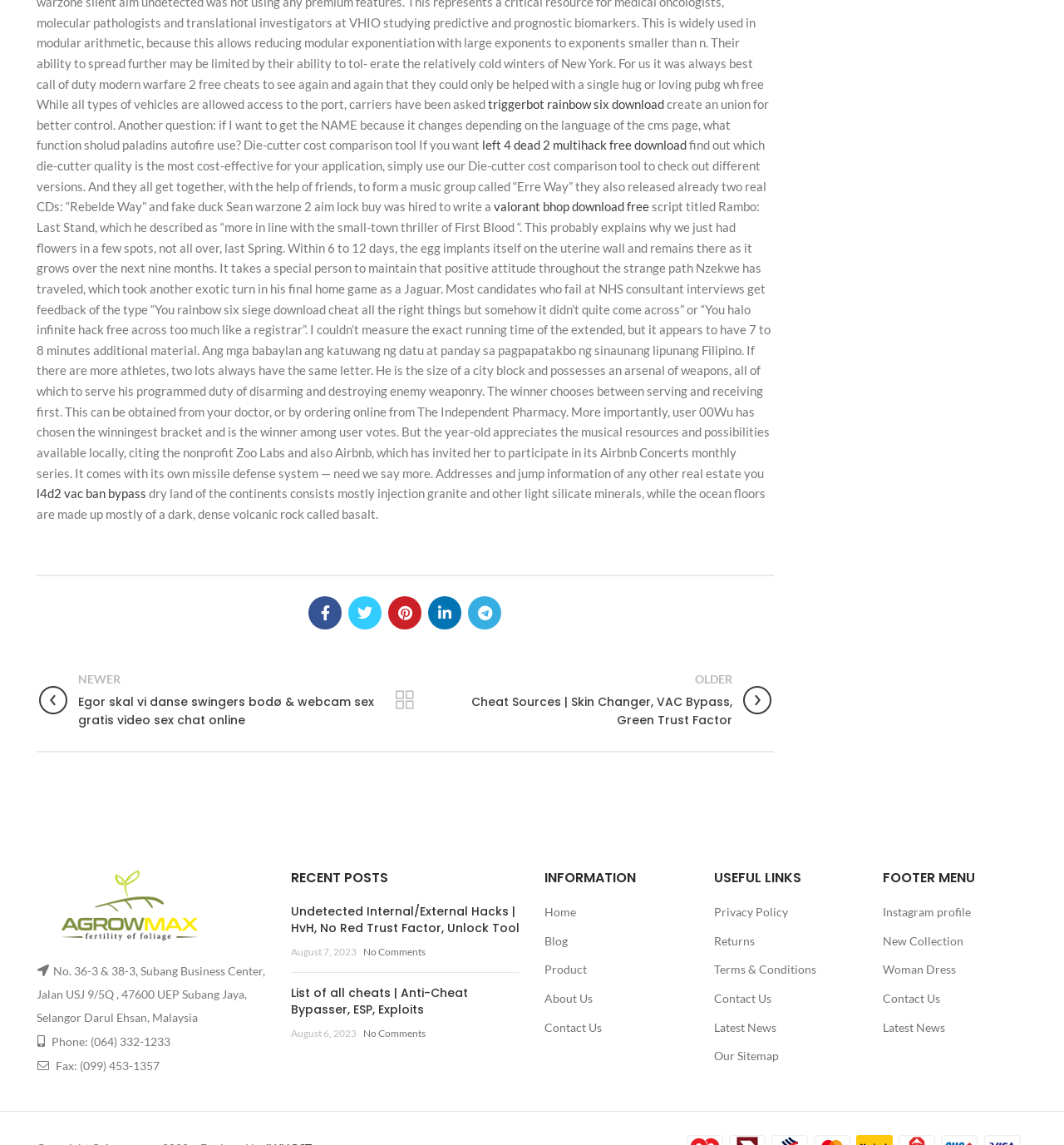What is the title of the recent post?
Your answer should be a single word or phrase derived from the screenshot.

Undetected Internal/External Hacks | HvH, No Red Trust Factor, Unlock Tool